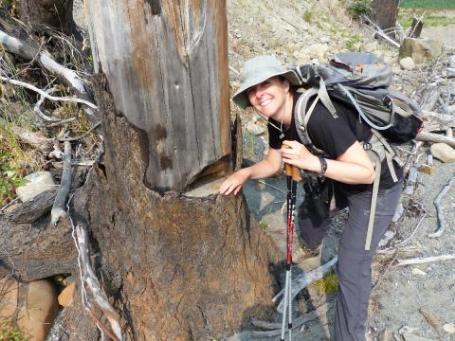Break down the image and describe every detail you can observe.

The image features a joyful outdoor guide, Carolyn, who is smiling as she interacts with a large, weathered tree stump. She is dressed in practical hiking attire, complete with a wide-brimmed hat and a backpack, indicating her readiness for an adventure. With one hand resting on the stump, Carolyn seems to be pointing out a unique feature, likely a springboard notch exposed after significant changes in the environment, such as the removal of the Elwha Dam. This scene captures her hands-on approach to nature exploration, reflecting her extensive background in environmental science and biology, as well as her passion for guiding others in the wilderness. The setting appears to be a natural area, possibly near Olympic National Park, where she has gathered experiences working with diverse students and conducting wildlife research.